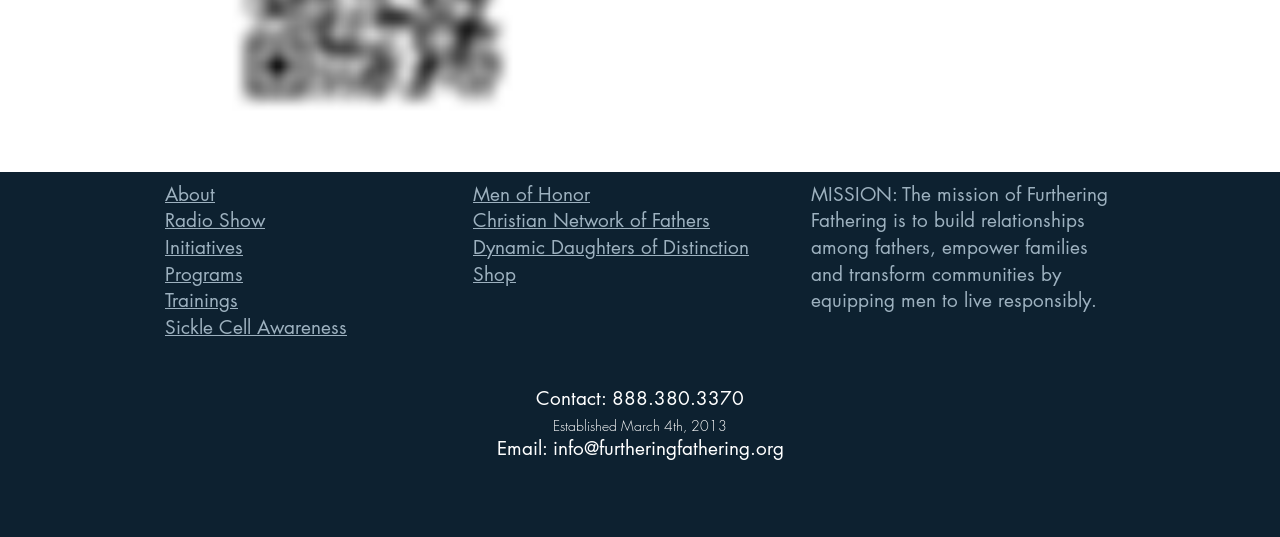Please identify the bounding box coordinates of the element's region that should be clicked to execute the following instruction: "Say hi". The bounding box coordinates must be four float numbers between 0 and 1, i.e., [left, top, right, bottom].

None